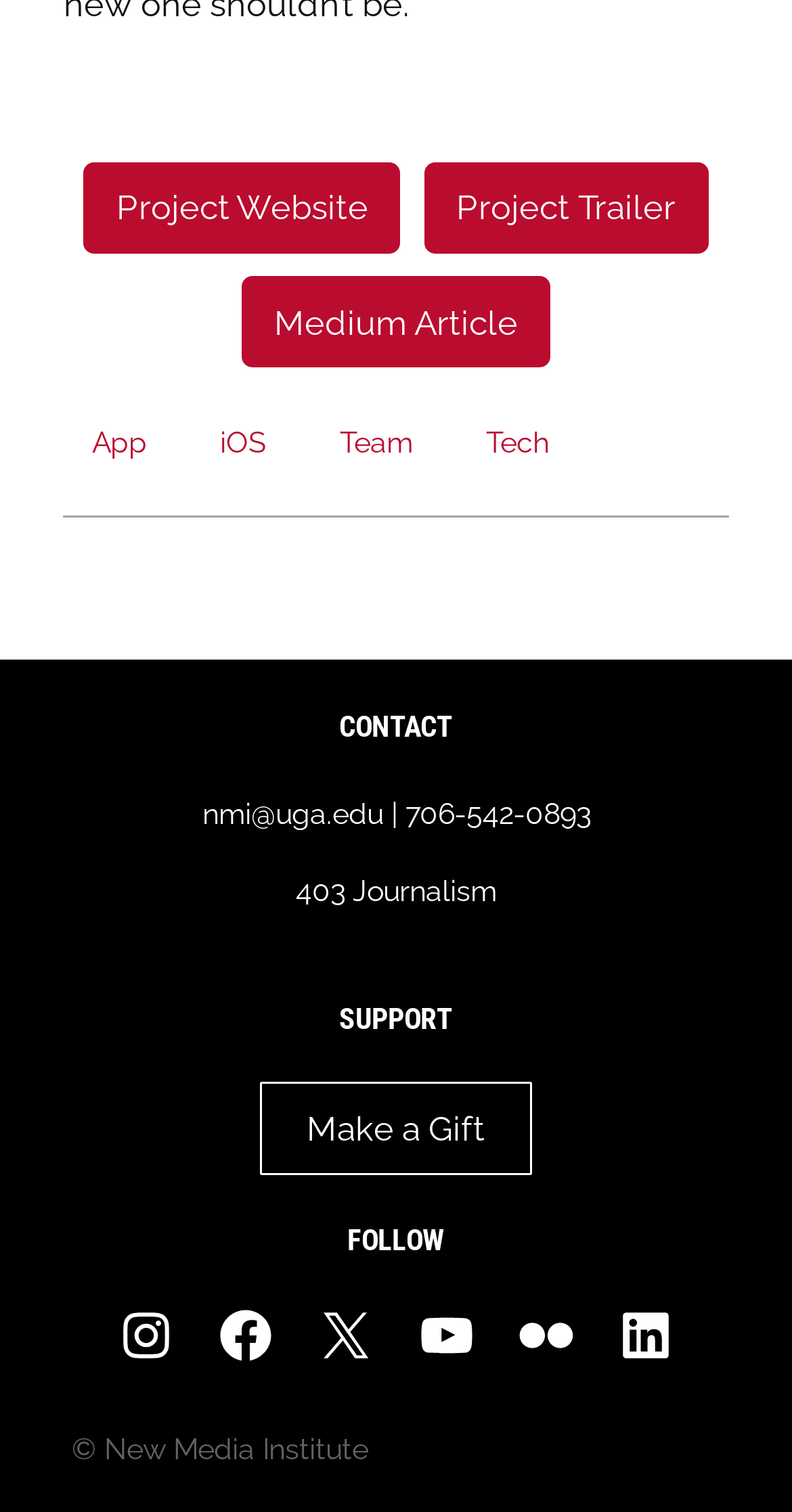What is the contact email?
Please provide a comprehensive answer to the question based on the webpage screenshot.

I found the contact information section on the webpage, which includes an email address 'nmi@uga.edu' and a phone number '706-542-0893'.